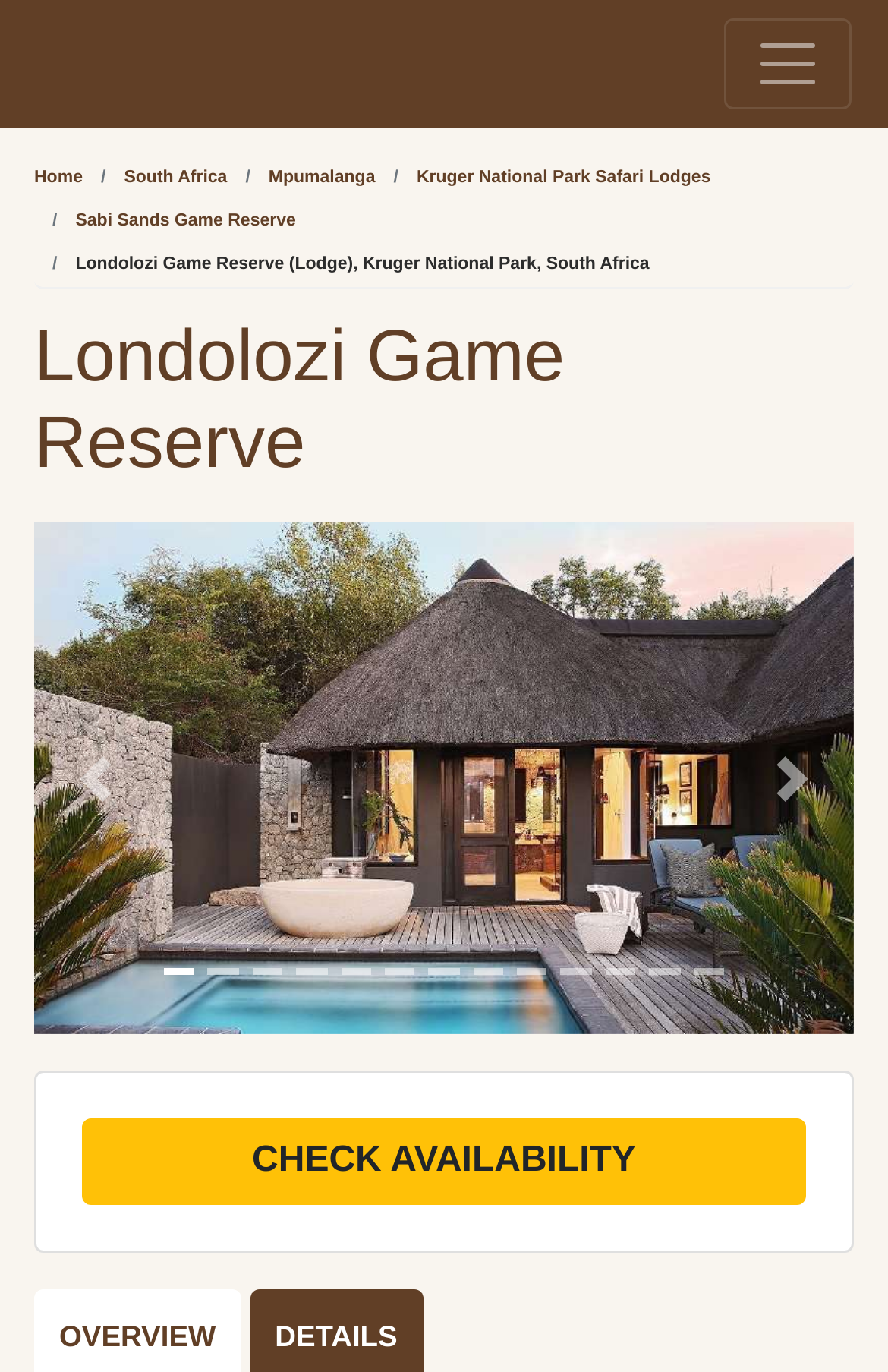Please identify the coordinates of the bounding box for the clickable region that will accomplish this instruction: "Click Next".

[0.823, 0.381, 0.962, 0.754]